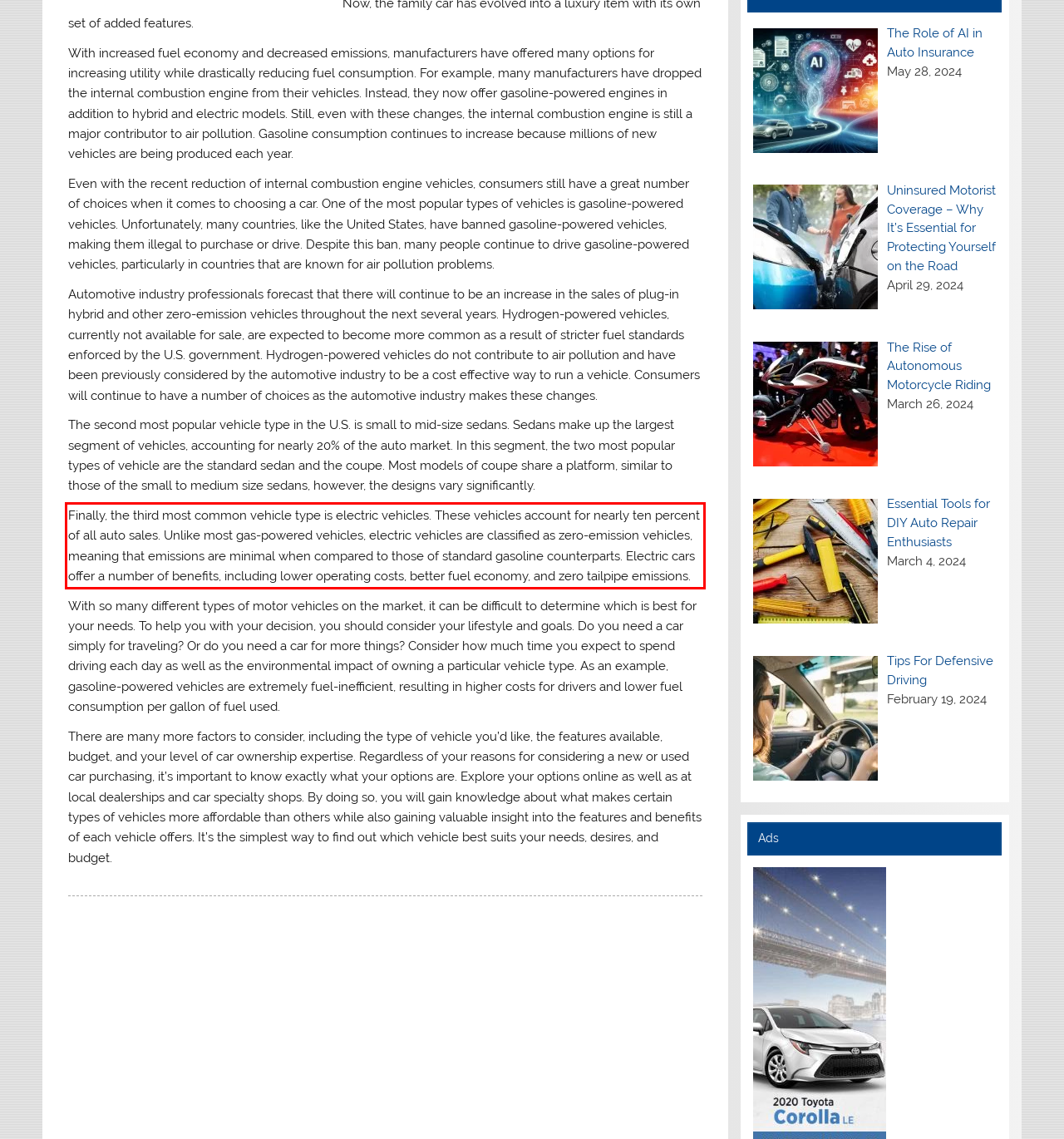Analyze the red bounding box in the provided webpage screenshot and generate the text content contained within.

Finally, the third most common vehicle type is electric vehicles. These vehicles account for nearly ten percent of all auto sales. Unlike most gas-powered vehicles, electric vehicles are classified as zero-emission vehicles, meaning that emissions are minimal when compared to those of standard gasoline counterparts. Electric cars offer a number of benefits, including lower operating costs, better fuel economy, and zero tailpipe emissions.